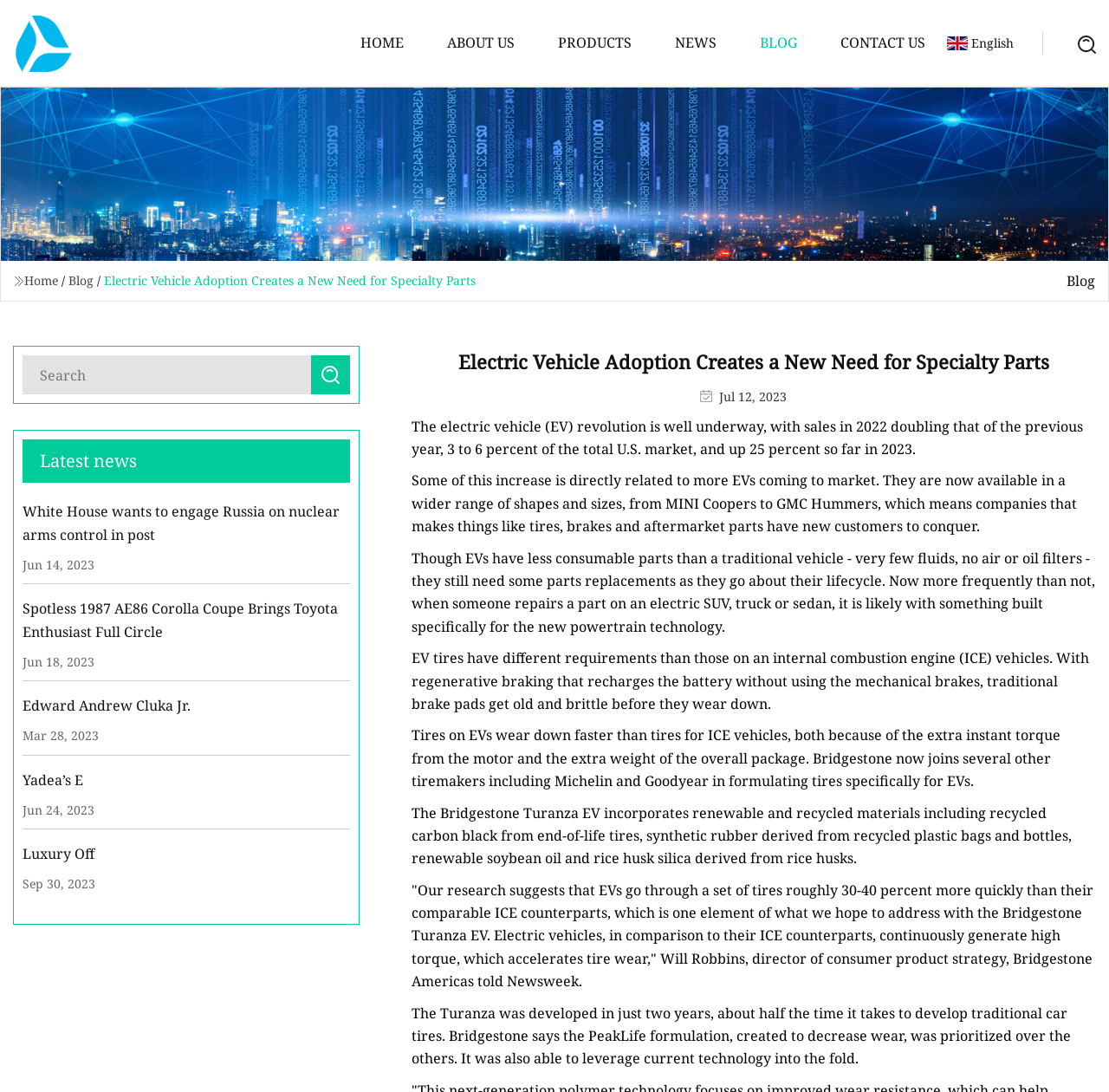What is the purpose of the 'Latest news' section?
Please respond to the question thoroughly and include all relevant details.

The 'Latest news' section is located below the main article, and it displays a list of recent news articles with their titles and dates. Its purpose is to provide users with a quick overview of recent news articles related to the topic.